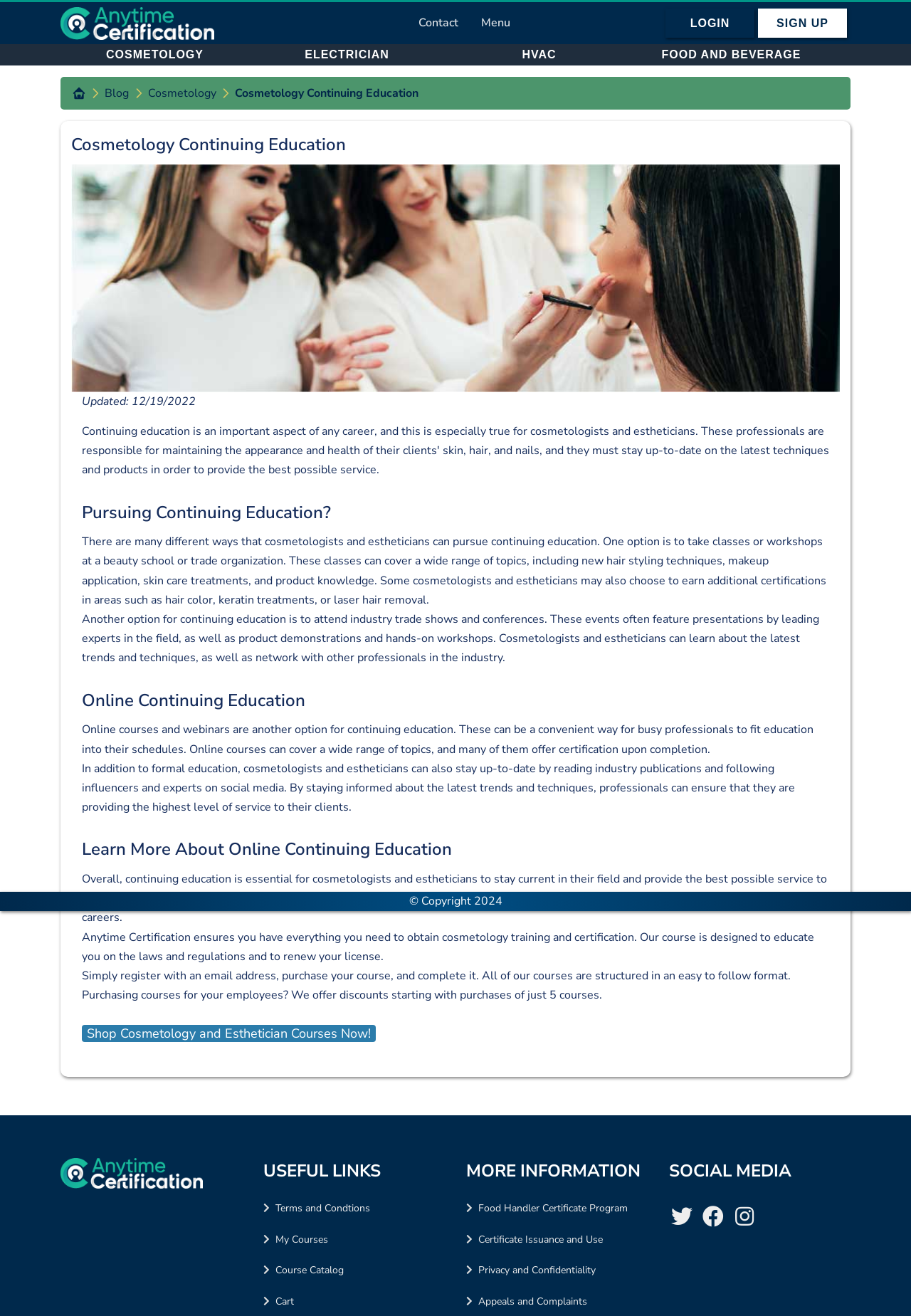Please identify the bounding box coordinates of the clickable area that will fulfill the following instruction: "Contact us". The coordinates should be in the format of four float numbers between 0 and 1, i.e., [left, top, right, bottom].

[0.263, 0.181, 0.516, 0.223]